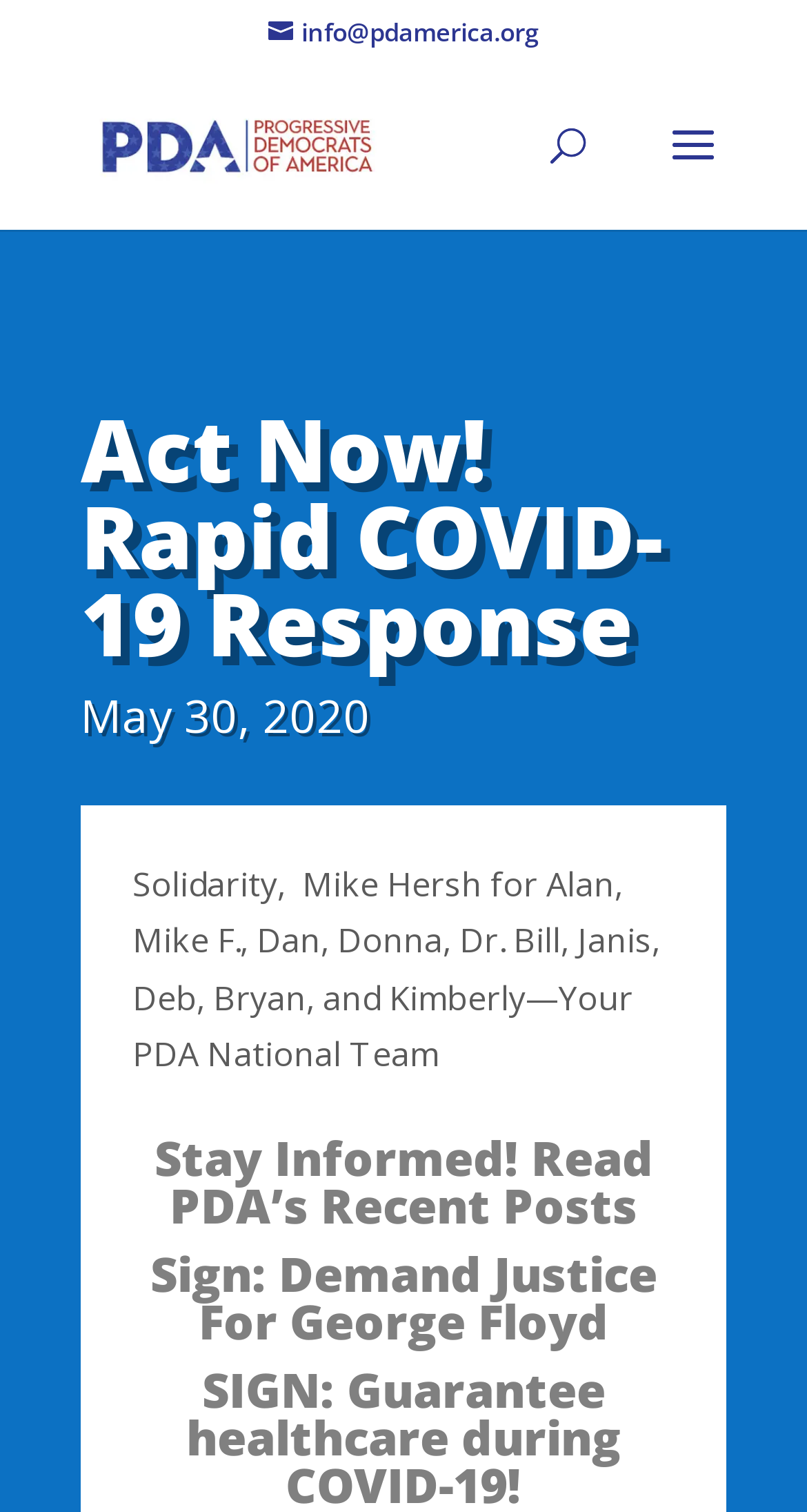Identify the main heading of the webpage and provide its text content.

Act Now! Rapid COVID-19 Response